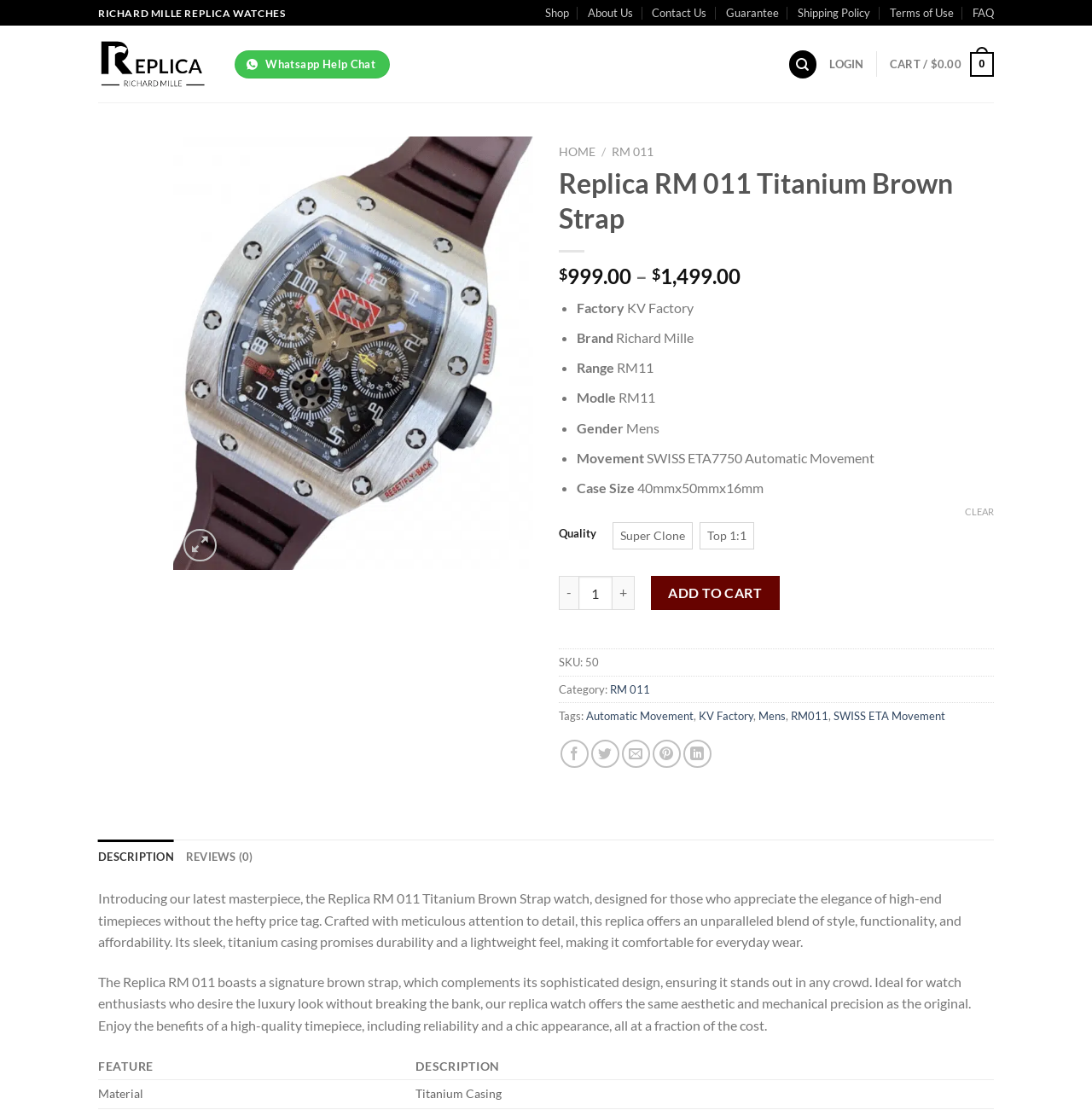Could you specify the bounding box coordinates for the clickable section to complete the following instruction: "Login to your account"?

[0.76, 0.042, 0.791, 0.074]